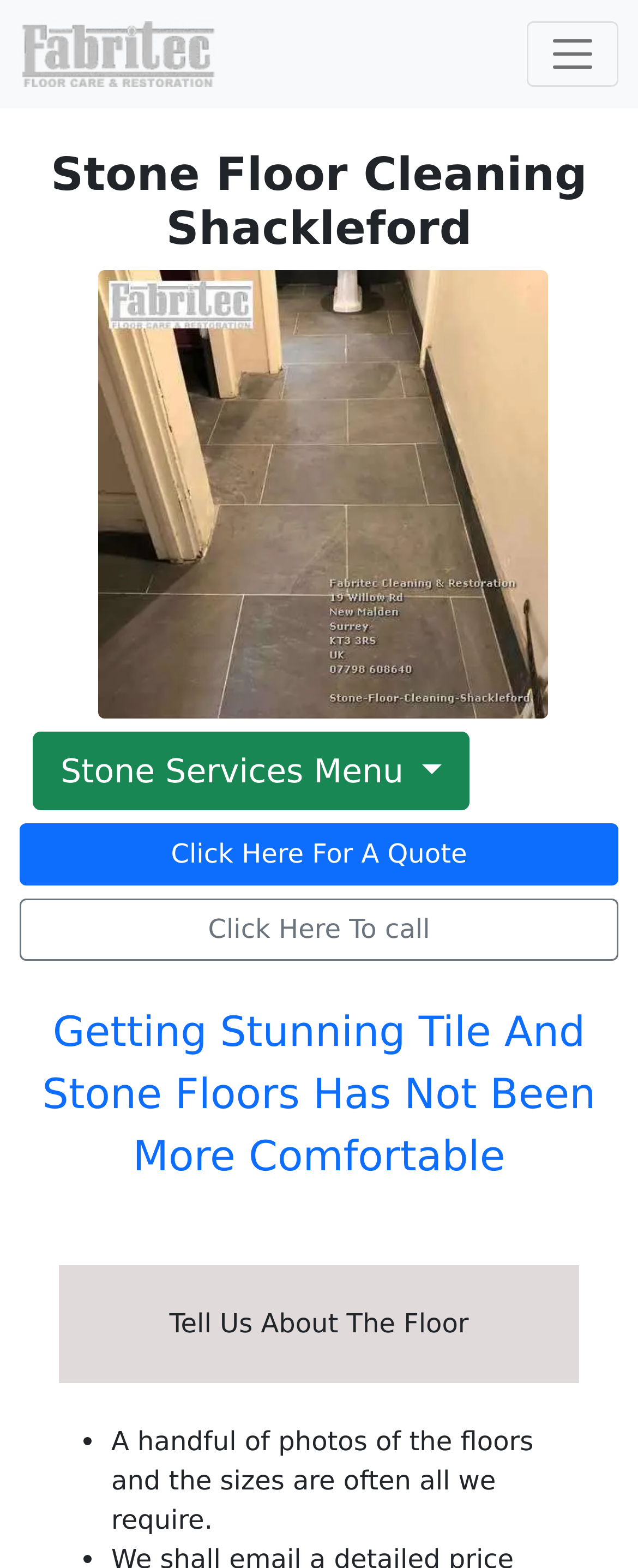Extract the main heading text from the webpage.

Stone Floor Cleaning Shackleford